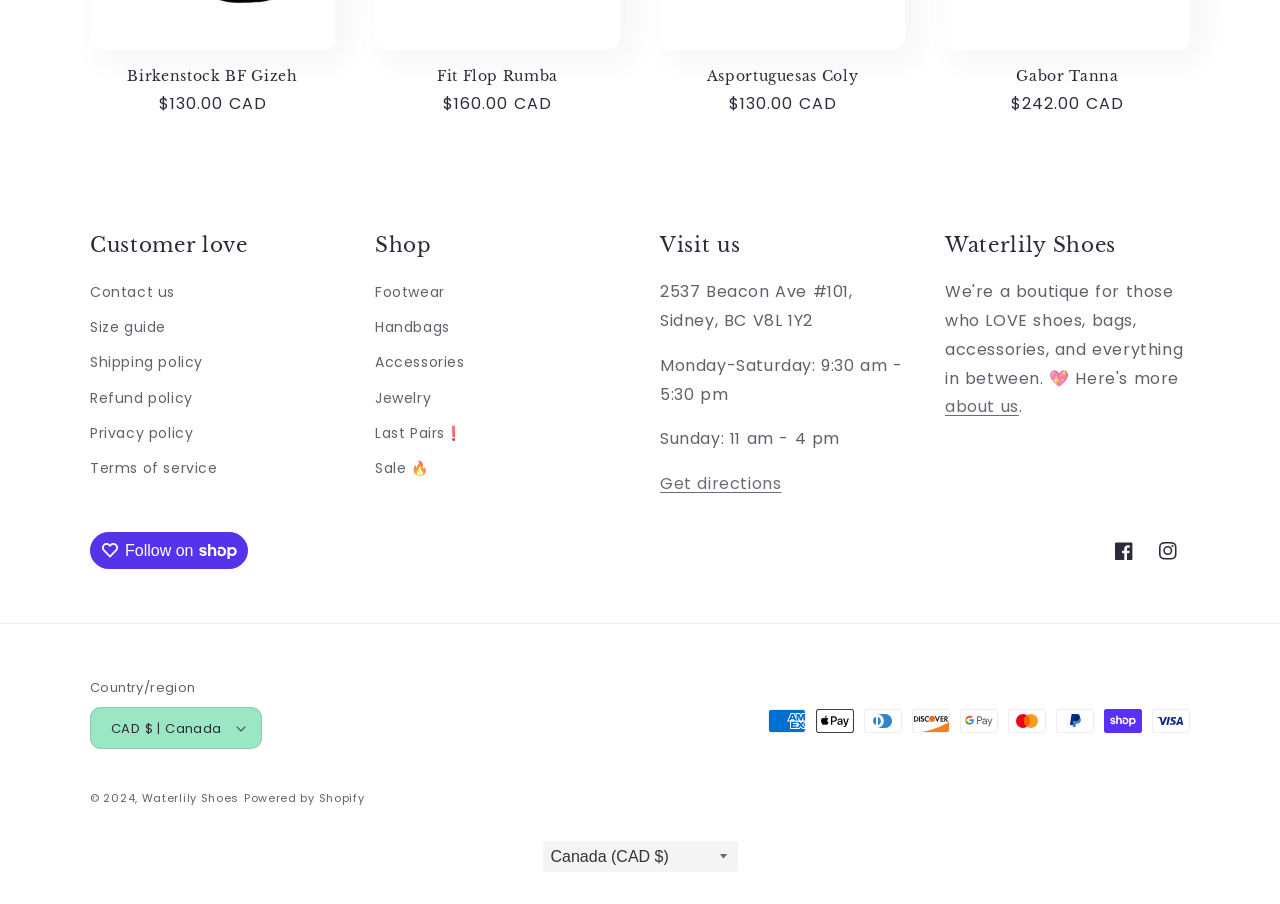Determine the bounding box coordinates of the clickable element to complete this instruction: "Download National 10m Air Rifle Championships 2016 - Results". Provide the coordinates in the format of four float numbers between 0 and 1, [left, top, right, bottom].

None